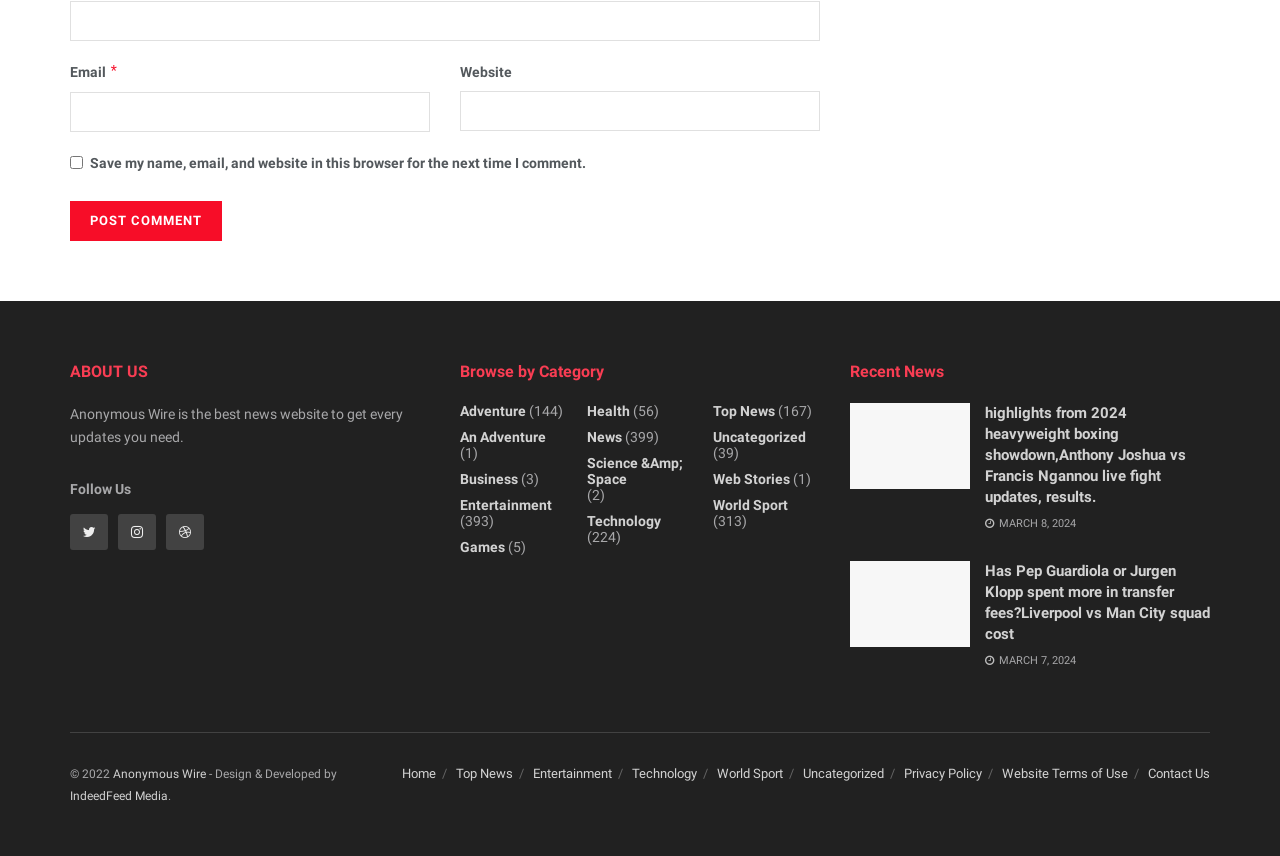Answer the question in a single word or phrase:
How many news articles are displayed on the homepage?

2